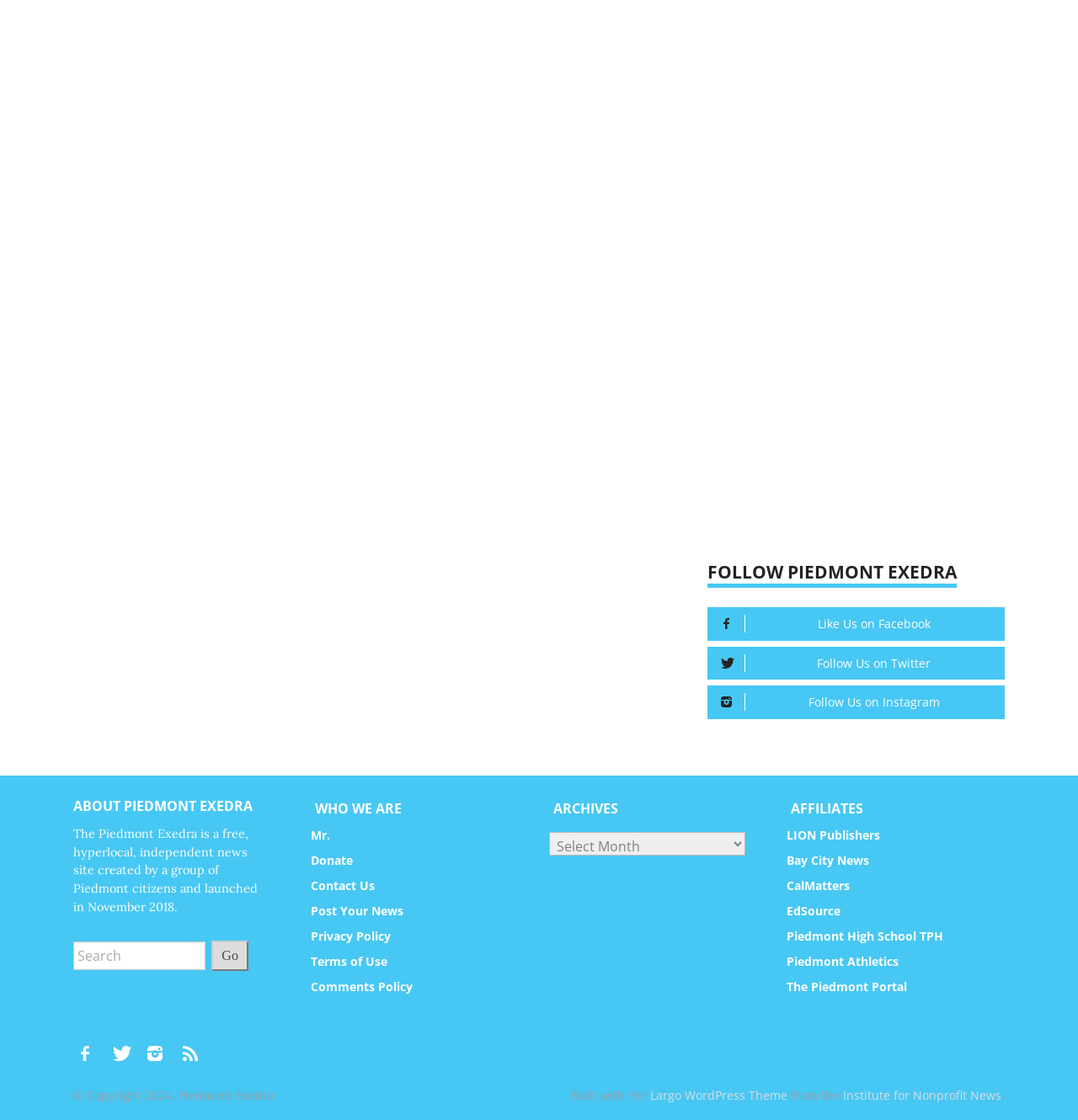Find the bounding box coordinates of the element you need to click on to perform this action: 'Browse archives'. The coordinates should be represented by four float values between 0 and 1, in the format [left, top, right, bottom].

[0.509, 0.71, 0.577, 0.733]